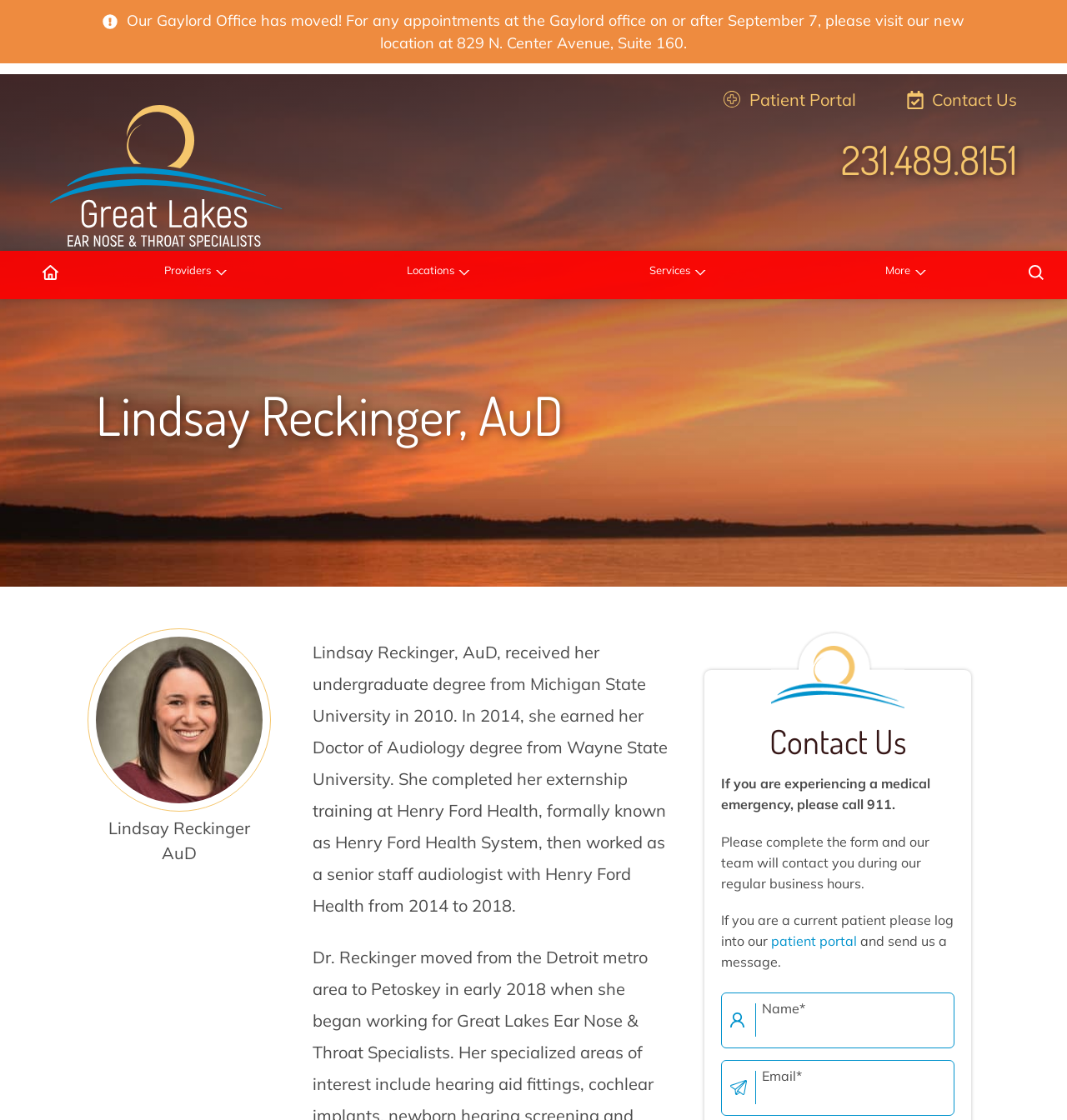Identify and extract the heading text of the webpage.

Lindsay Reckinger, AuD